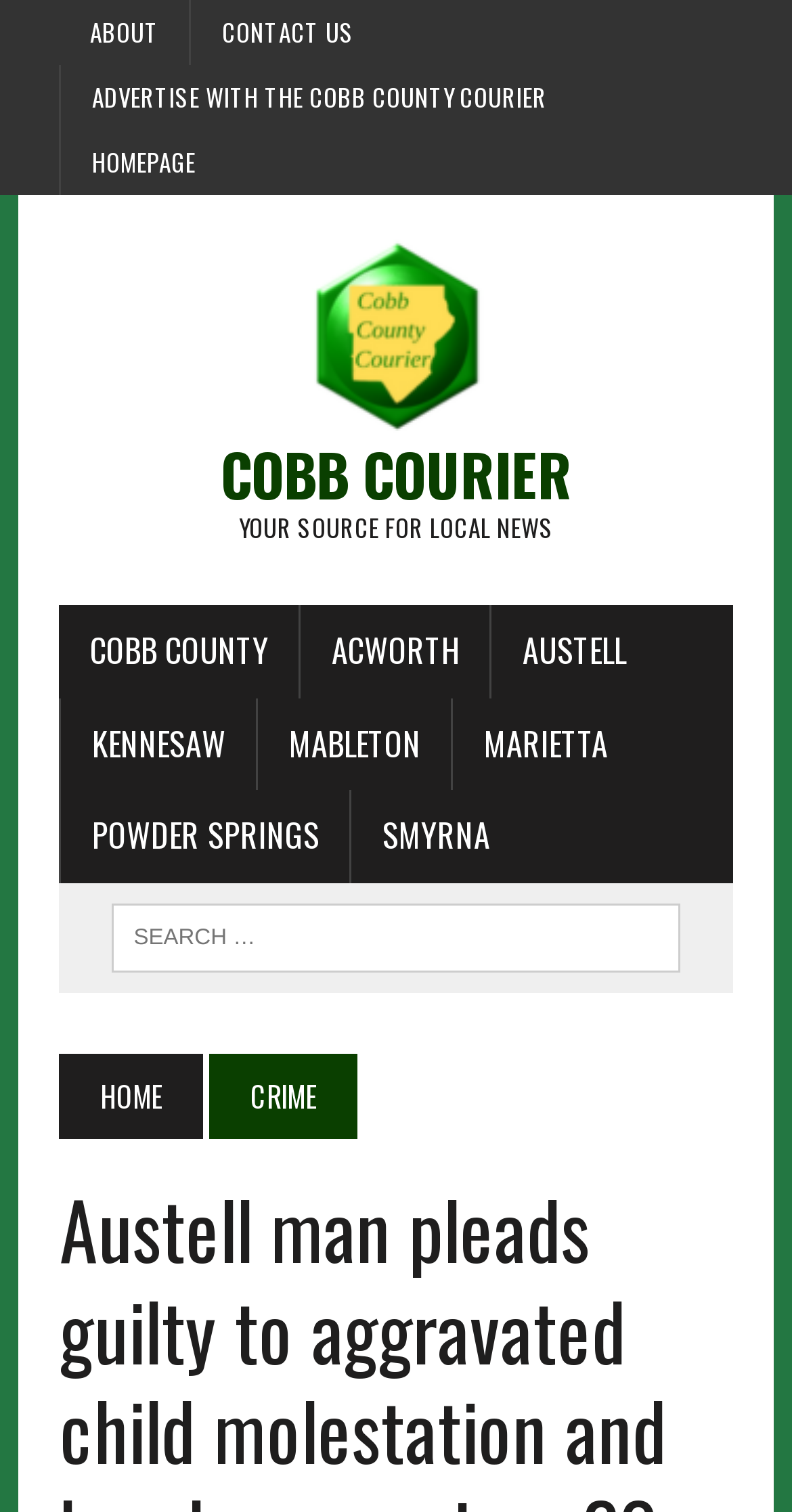Using a single word or phrase, answer the following question: 
What is the name of the news source?

Cobb Courier